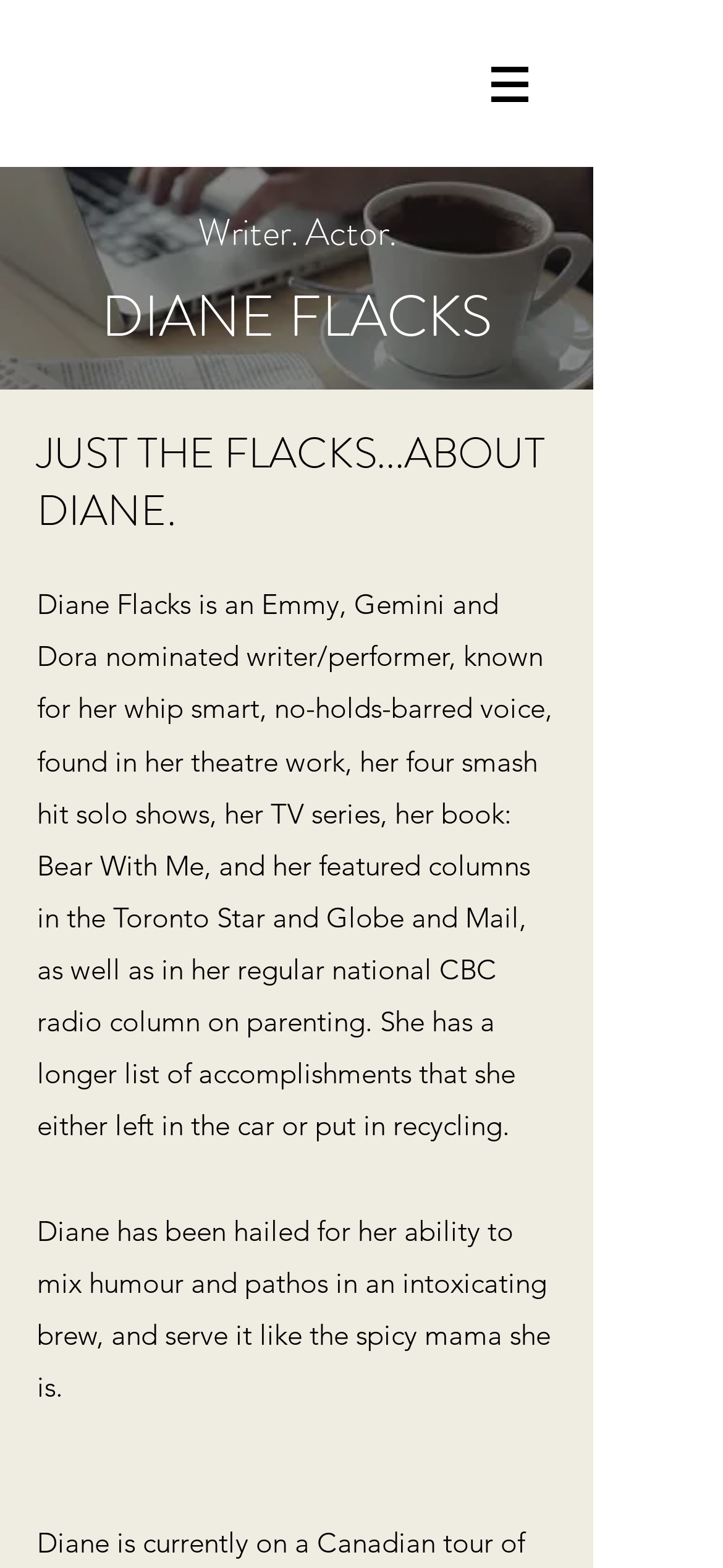What is Diane Flacks known for in her theatre work?
Can you offer a detailed and complete answer to this question?

According to the webpage, Diane Flacks is known for her whip smart, no-holds-barred voice, which is mentioned in the context of her theatre work.